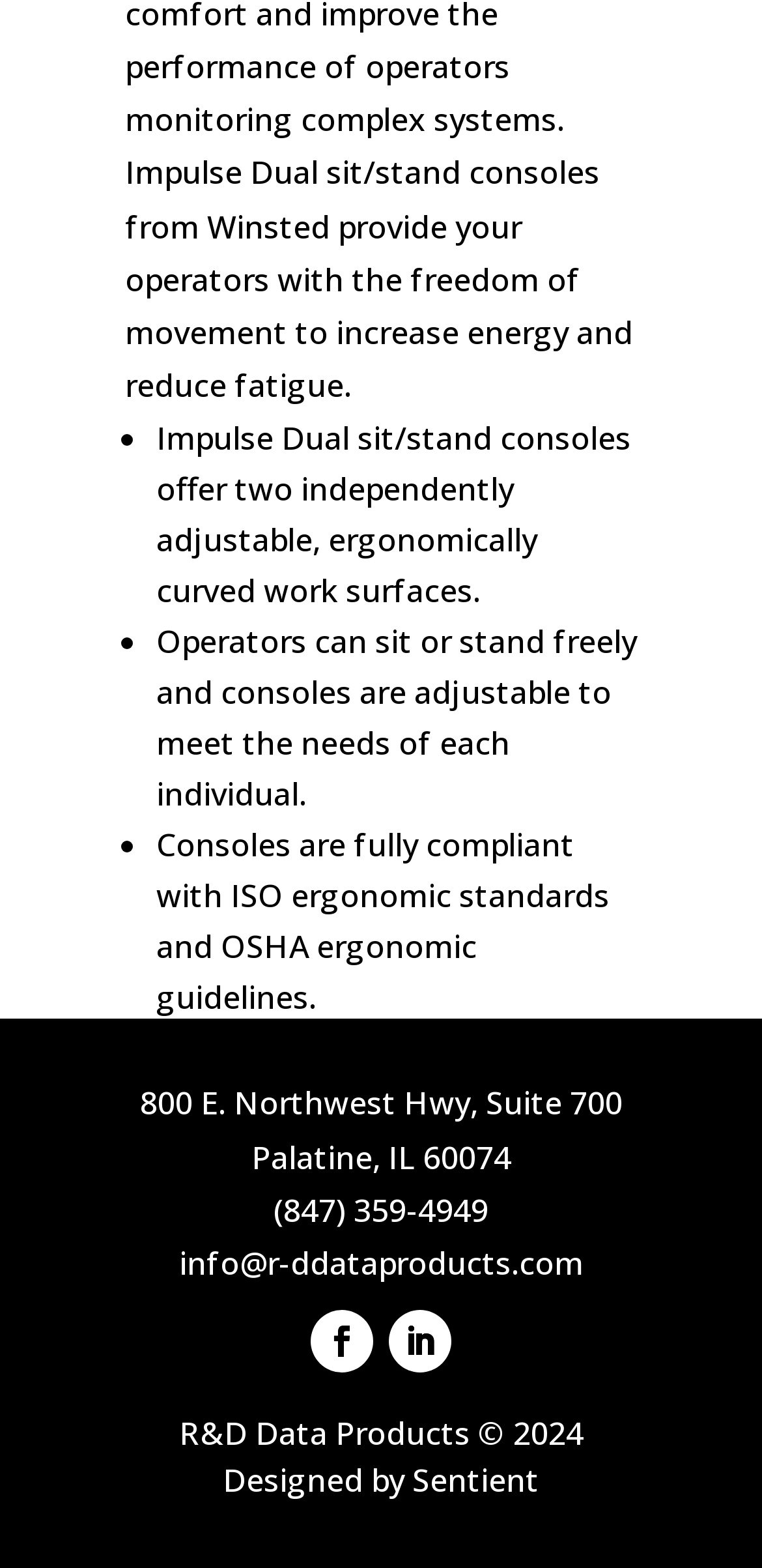Using the information in the image, give a detailed answer to the following question: Who designed the webpage?

The webpage was designed by Sentient, as indicated by the link element with the text 'Designed by Sentient', which is located in the contentinfo section of the webpage.